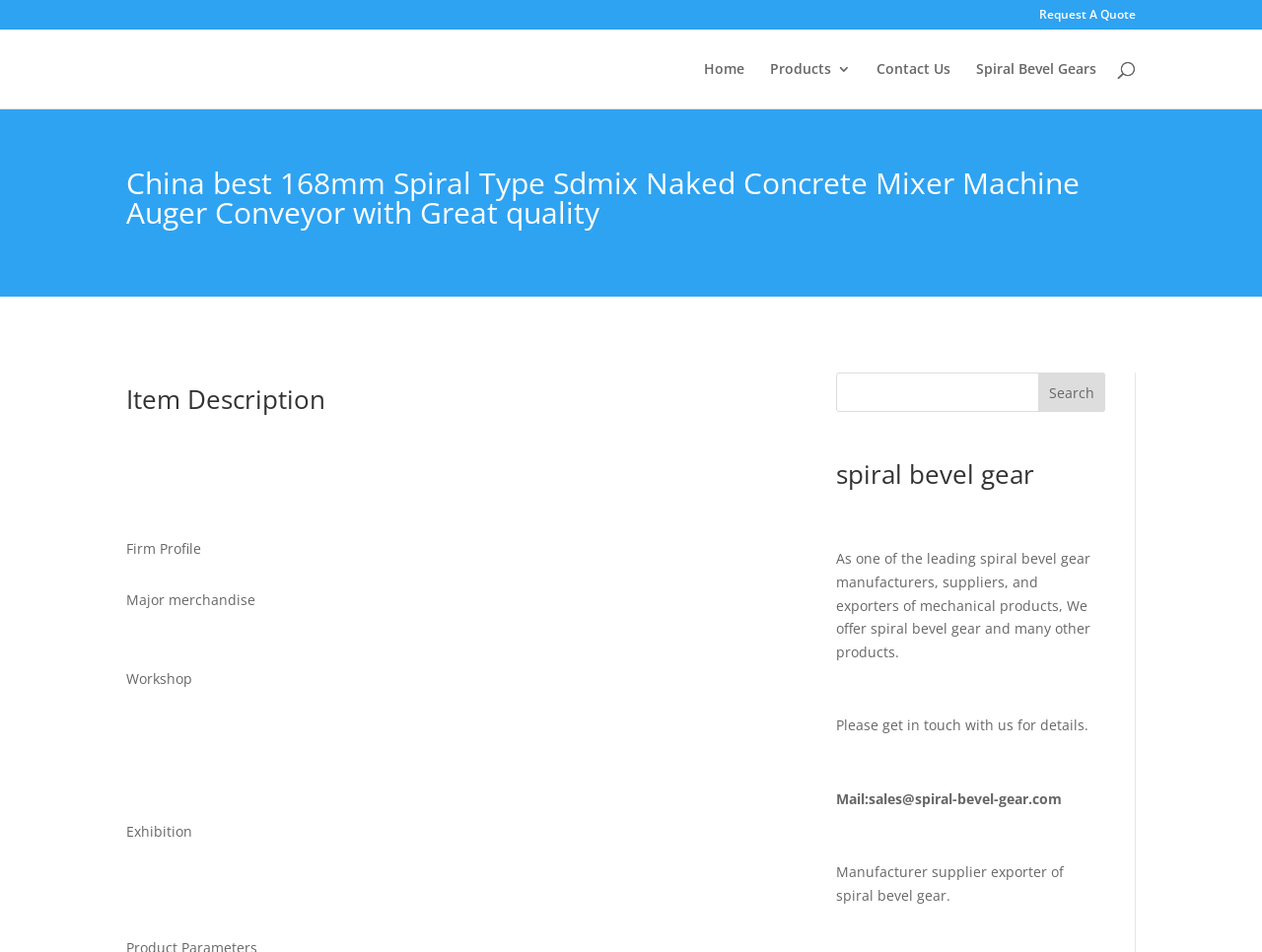Offer a detailed explanation of the webpage layout and contents.

The webpage appears to be a product page for a spiral bevel gear concrete mixer machine. At the top, there are several links, including "Request A Quote", "Home", "Products 3", "Contact Us", and "Spiral Bevel Gears", which are positioned horizontally across the page. Below these links, there is a search bar with a searchbox and a button to submit the search query.

The main content of the page is divided into two sections. On the left side, there is a heading that displays the product name, "China best 168mm Spiral Type Sdmix Naked Concrete Mixer Machine Auger Conveyor with Great quality". Below this heading, there are several static text elements that list the company's profile, major merchandise, workshop, and exhibition information.

On the right side, there is another heading that reads "Item Description". Below this heading, there is a block of text that describes the product, stating that the company is a leading manufacturer, supplier, and exporter of mechanical products, including spiral bevel gears. The text also invites users to contact the company for more details. Below this text, there is a section that displays the company's contact information, including an email address.

There is another search bar at the bottom of the page, which is similar to the one at the top. Overall, the page appears to be a product page that provides information about the spiral bevel gear concrete mixer machine and the company that manufactures it.